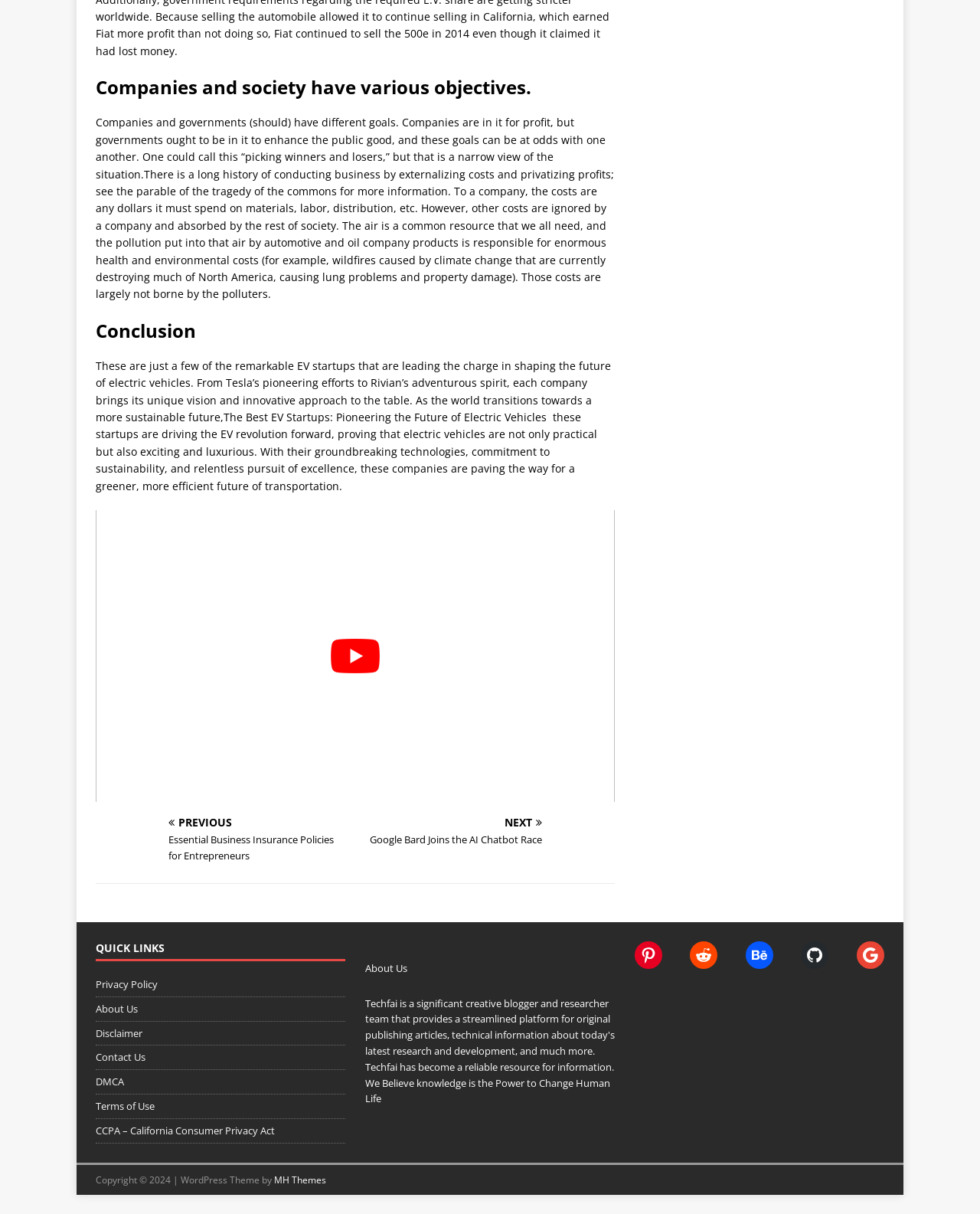Please identify the bounding box coordinates of the element that needs to be clicked to execute the following command: "View the November 2023 archive". Provide the bounding box using four float numbers between 0 and 1, formatted as [left, top, right, bottom].

None